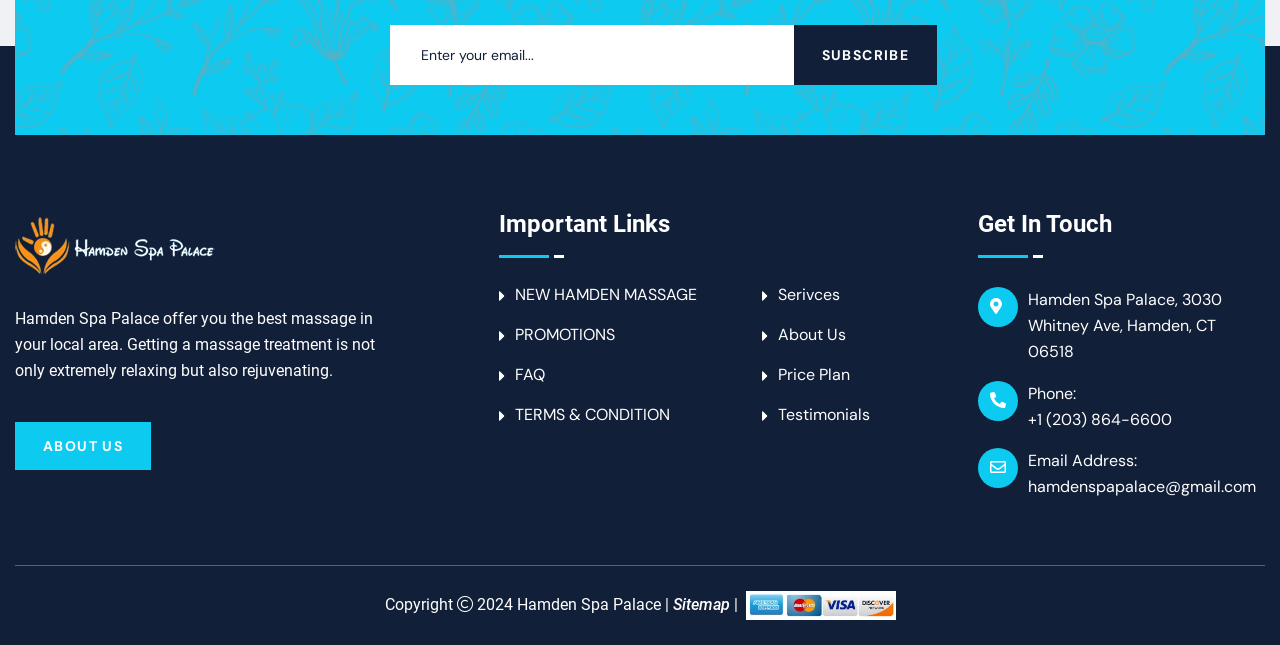Determine the bounding box coordinates of the clickable region to follow the instruction: "Enter email address".

[0.304, 0.038, 0.62, 0.131]